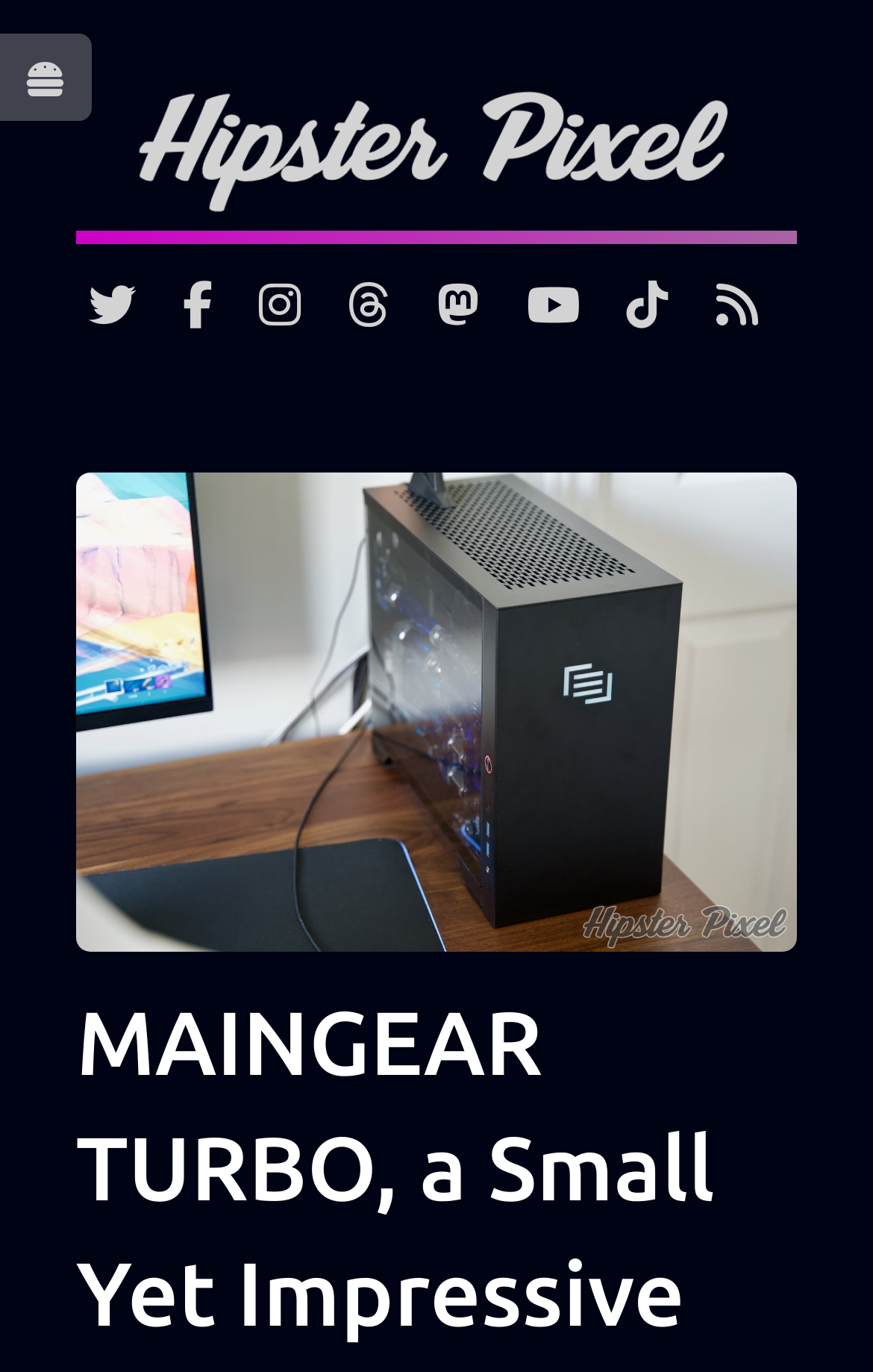Generate the text content of the main headline of the webpage.

MAINGEAR TURBO, a Small Yet Impressive Desktop [Review]